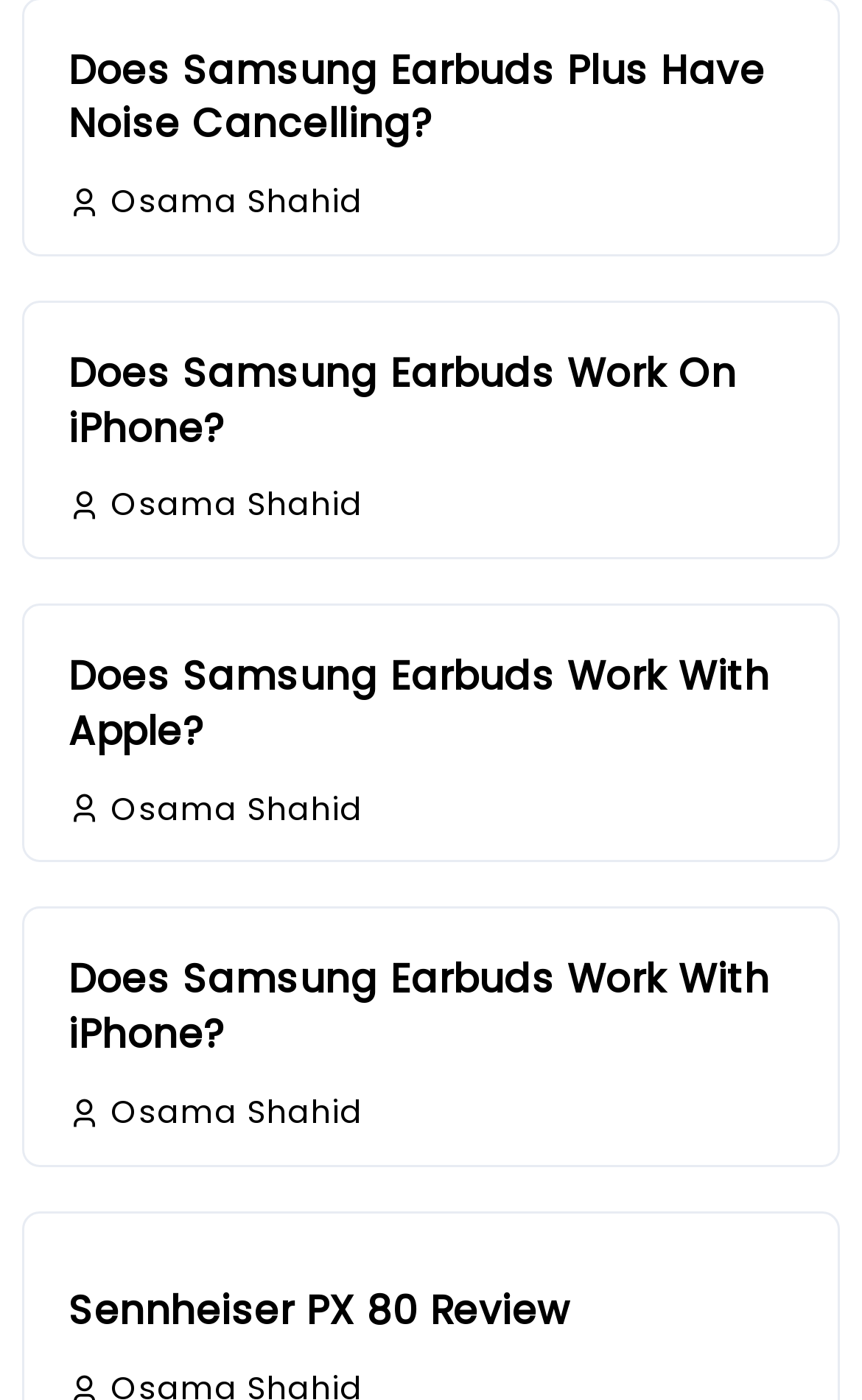Identify the bounding box coordinates for the UI element described as: "Osama Shahid".

[0.079, 0.128, 0.421, 0.159]